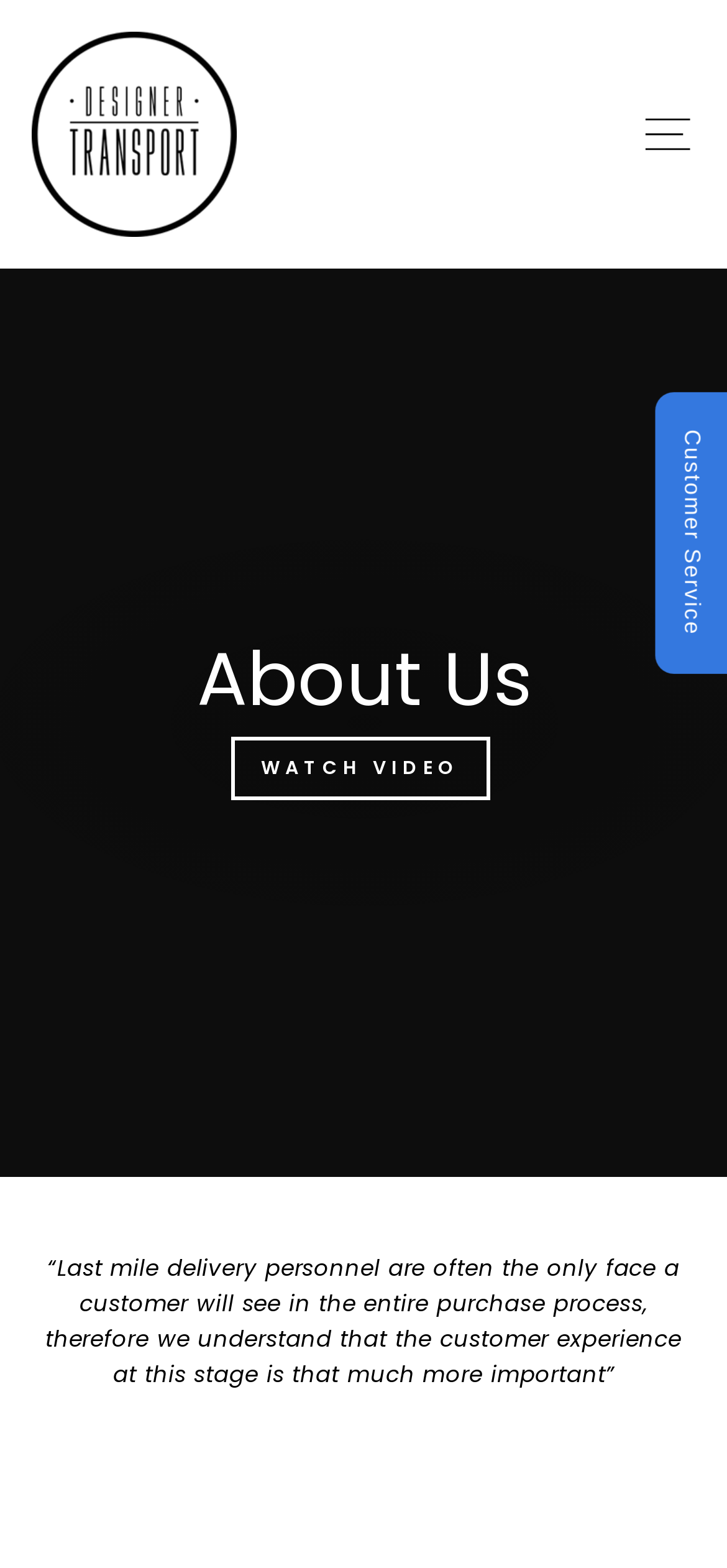Respond to the following question with a brief word or phrase:
What is the purpose of the last mile delivery personnel?

Customer experience